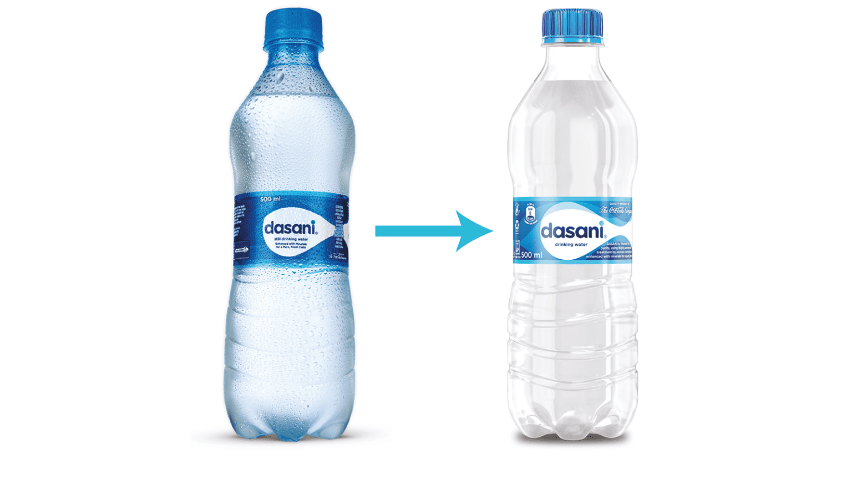Is the old design blue-hued?
Refer to the image and provide a detailed answer to the question.

The caption describes the older version of the Dasani water bottle on the left as featuring a blue-hued label, indicating that the old design has a blue hue.